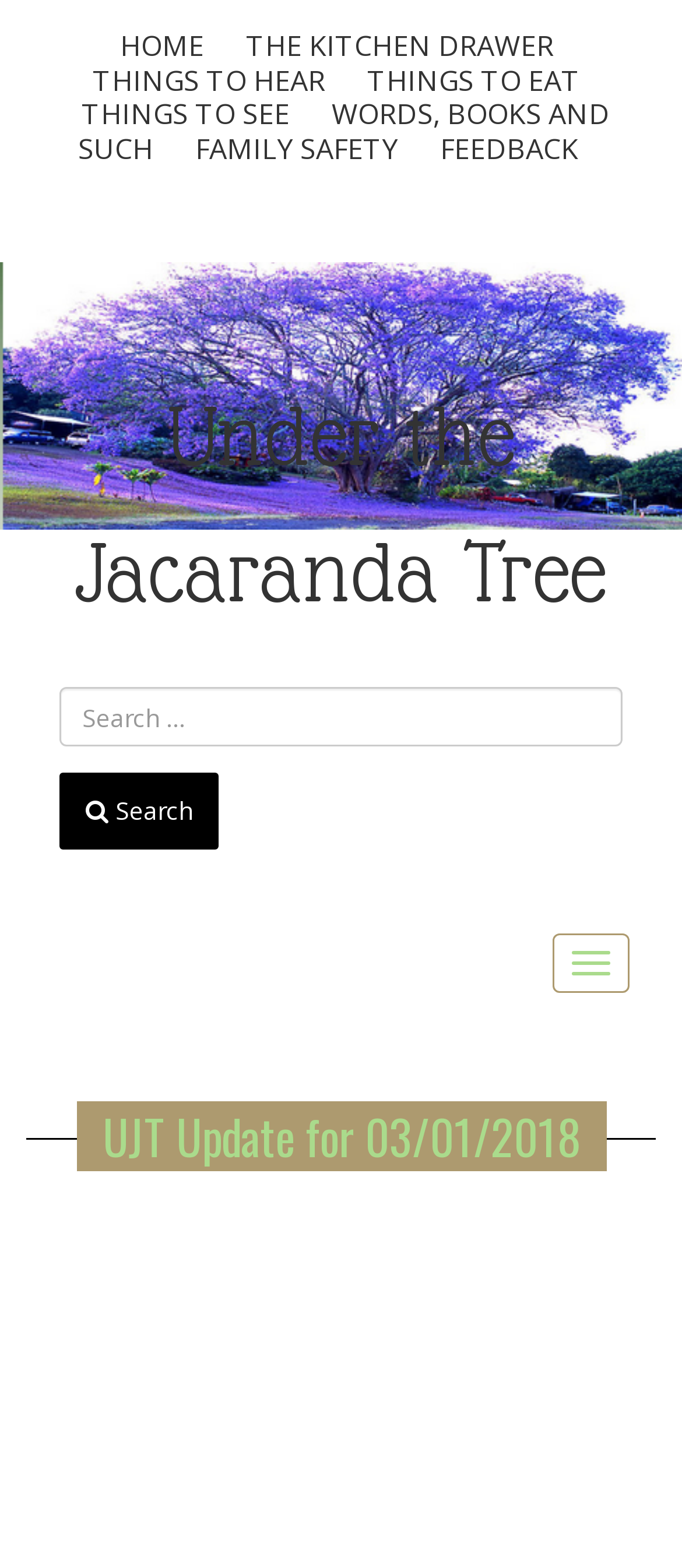Answer the question in a single word or phrase:
Is there a search function on the website?

Yes